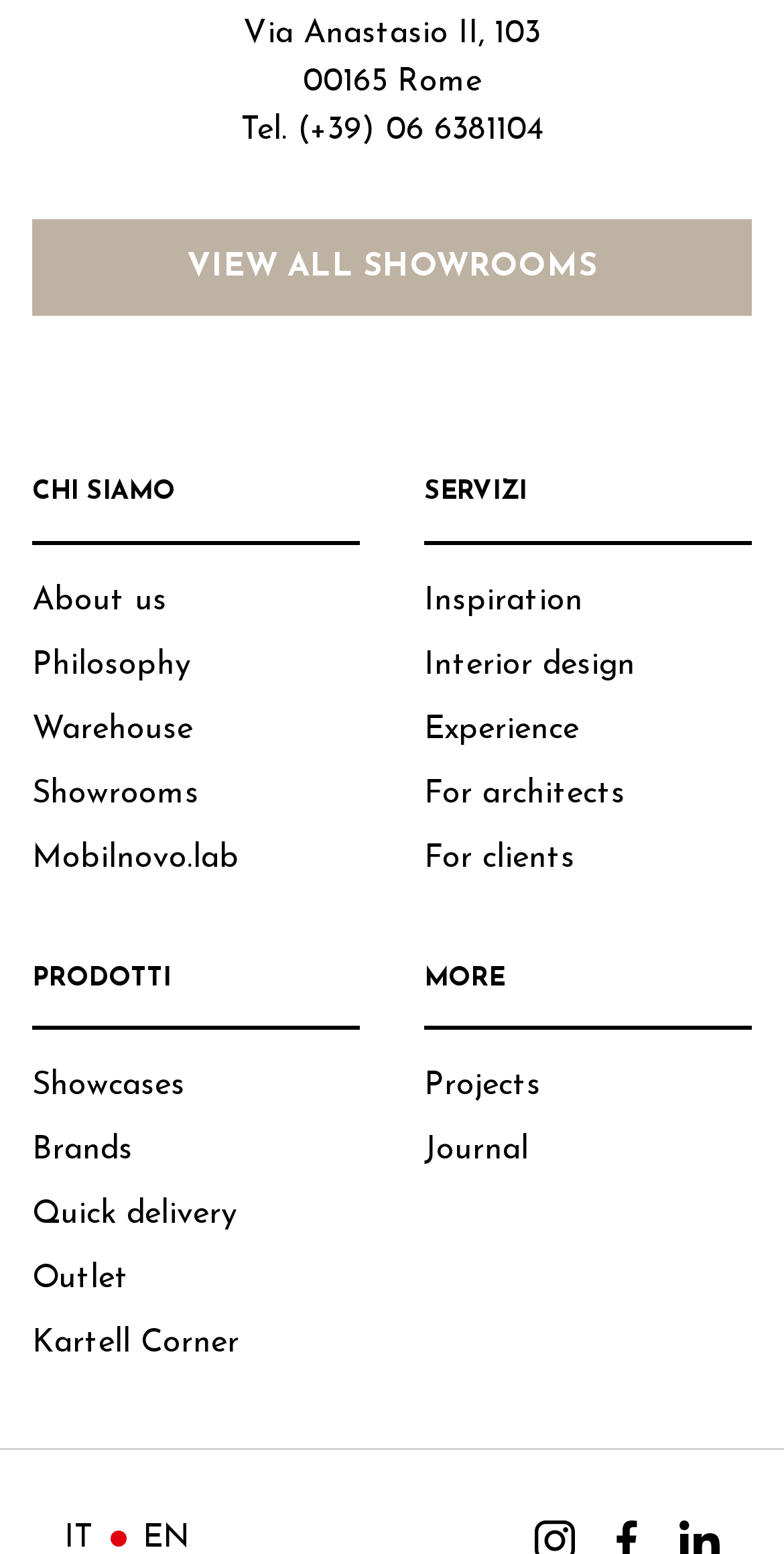Find the bounding box coordinates of the area that needs to be clicked in order to achieve the following instruction: "Browse showcases". The coordinates should be specified as four float numbers between 0 and 1, i.e., [left, top, right, bottom].

[0.041, 0.689, 0.236, 0.72]